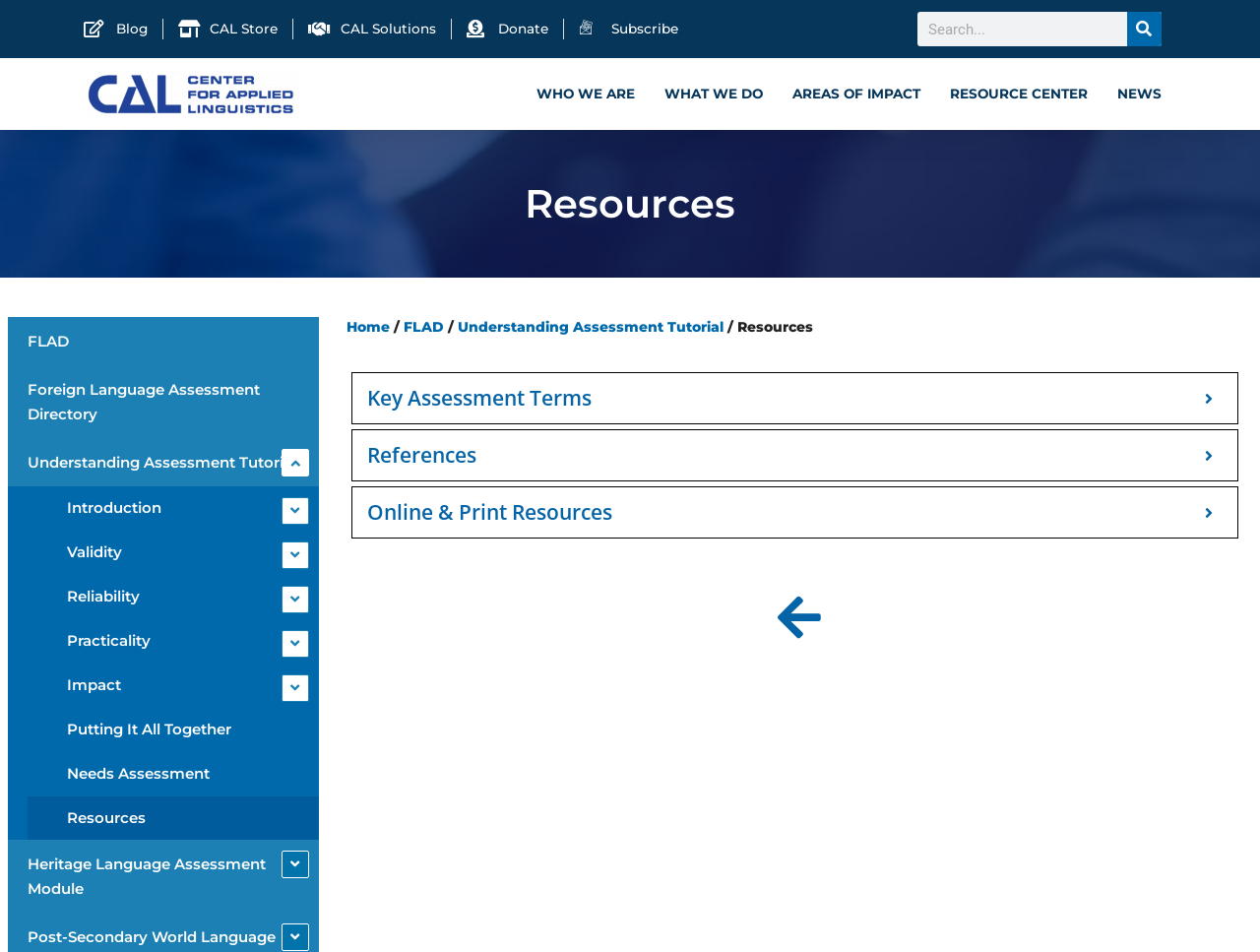Explain the webpage's design and content in an elaborate manner.

The webpage appears to be a resource center for the Center for Applied Linguistics, with a focus on foreign language assessment. At the top of the page, there is a navigation menu with links to "Blog", "CAL Store", "CAL Solutions", "Donate", and "Subscribe". To the right of this menu, there is a search bar with a search button.

Below the navigation menu, there is a logo image of the Center for Applied Linguistics. Underneath the logo, there are six links to different sections of the website: "WHO WE ARE", "WHAT WE DO", "AREAS OF IMPACT", "RESOURCE CENTER", and "NEWS".

The main content of the page is divided into two sections. On the left side, there is a list of links related to foreign language assessment, including "FLAD", "Foreign Language Assessment Directory", "Understanding Assessment Tutorial", and several other topics such as "Introduction", "Validity", "Reliability", and "Impact". On the right side, there are three tabs labeled "Key Assessment Terms", "References", and "Online & Print Resources".

Above the main content, there is a breadcrumb navigation menu that shows the current location of the user within the website. The breadcrumb menu indicates that the user is currently on the "Resources" page, which is a subpage of the "FLAD" section, which is in turn a subpage of the "Home" page.

At the bottom of the page, there is a link to the "Heritage Language Assessment Module" and another link with no text.